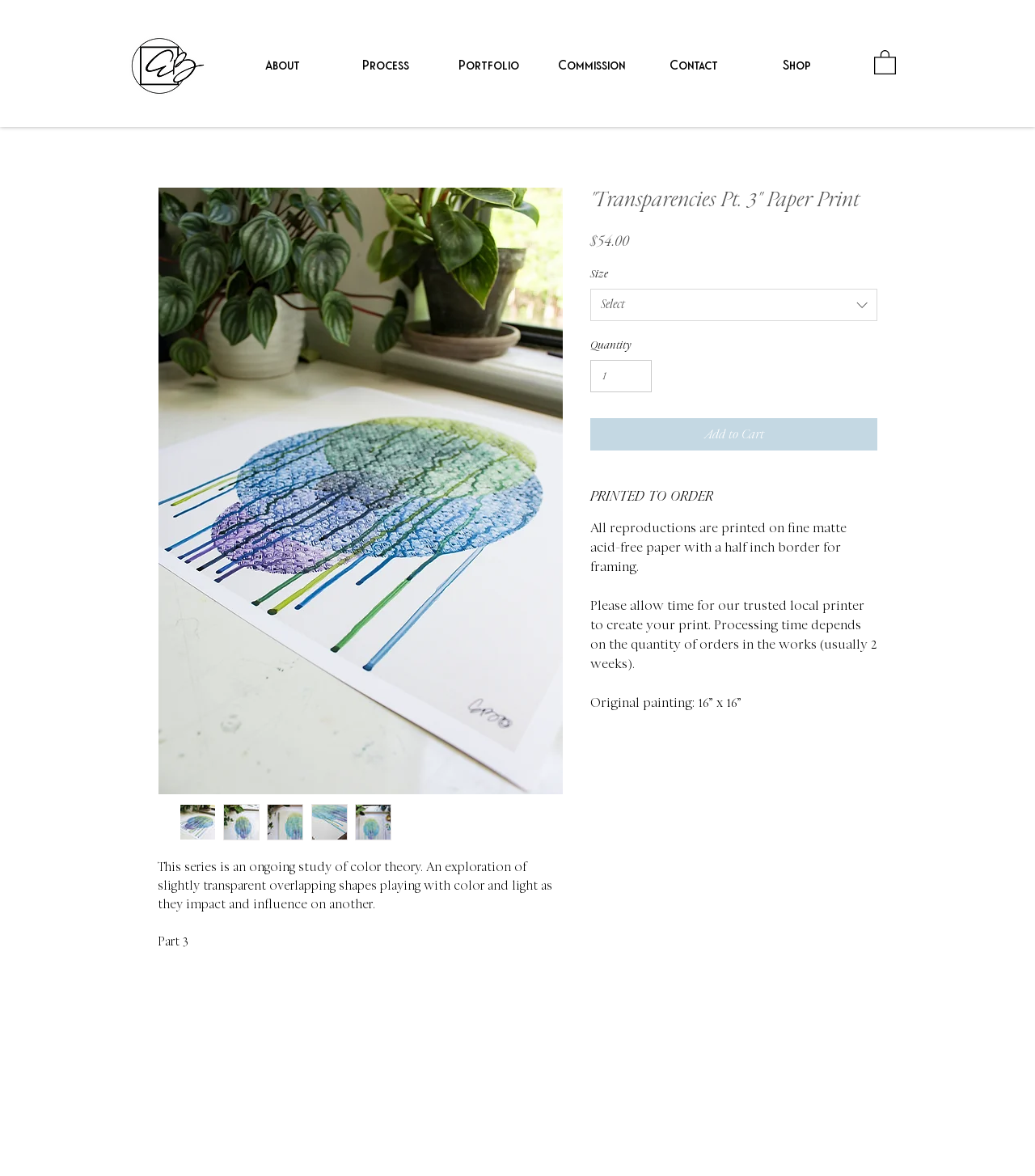Determine the bounding box coordinates of the clickable element necessary to fulfill the instruction: "Go to the about page". Provide the coordinates as four float numbers within the 0 to 1 range, i.e., [left, top, right, bottom].

[0.223, 0.046, 0.323, 0.063]